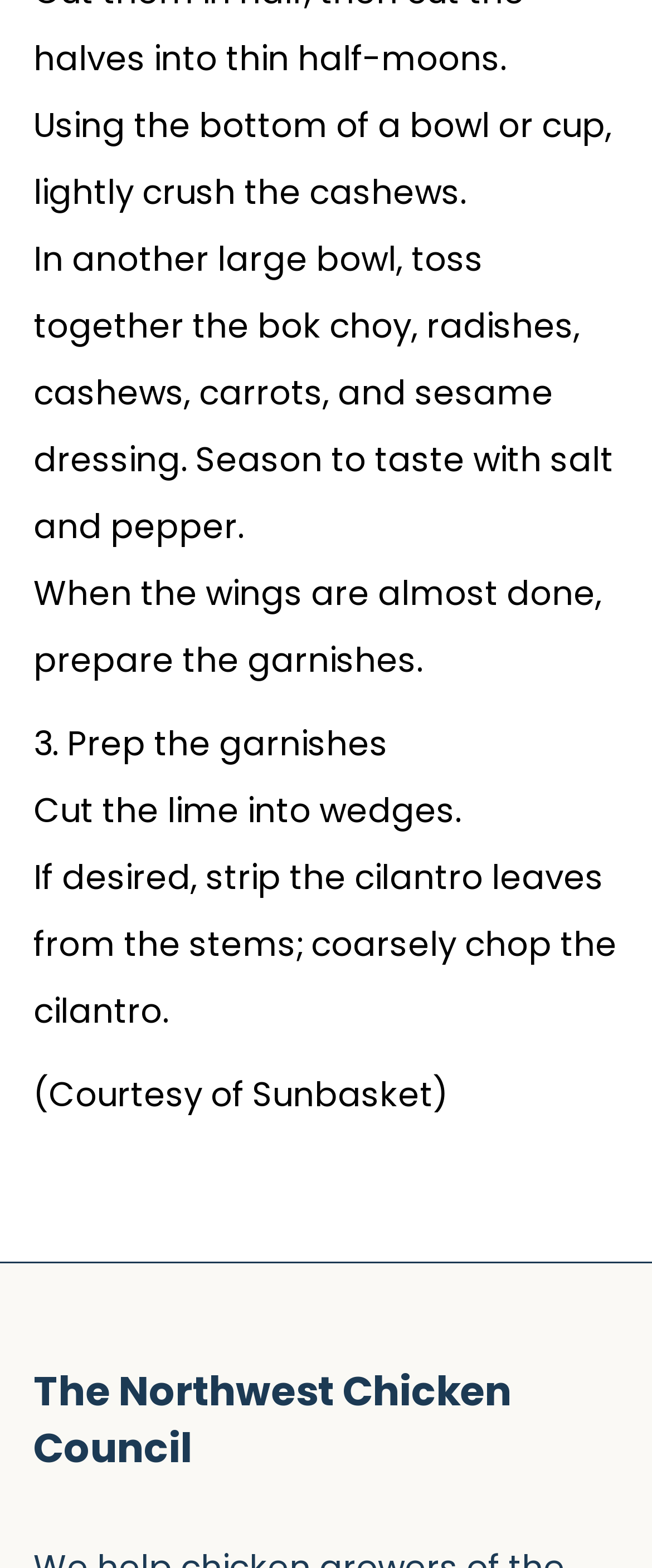Please give a one-word or short phrase response to the following question: 
What is the purpose of the sesame dressing?

To season the vegetables